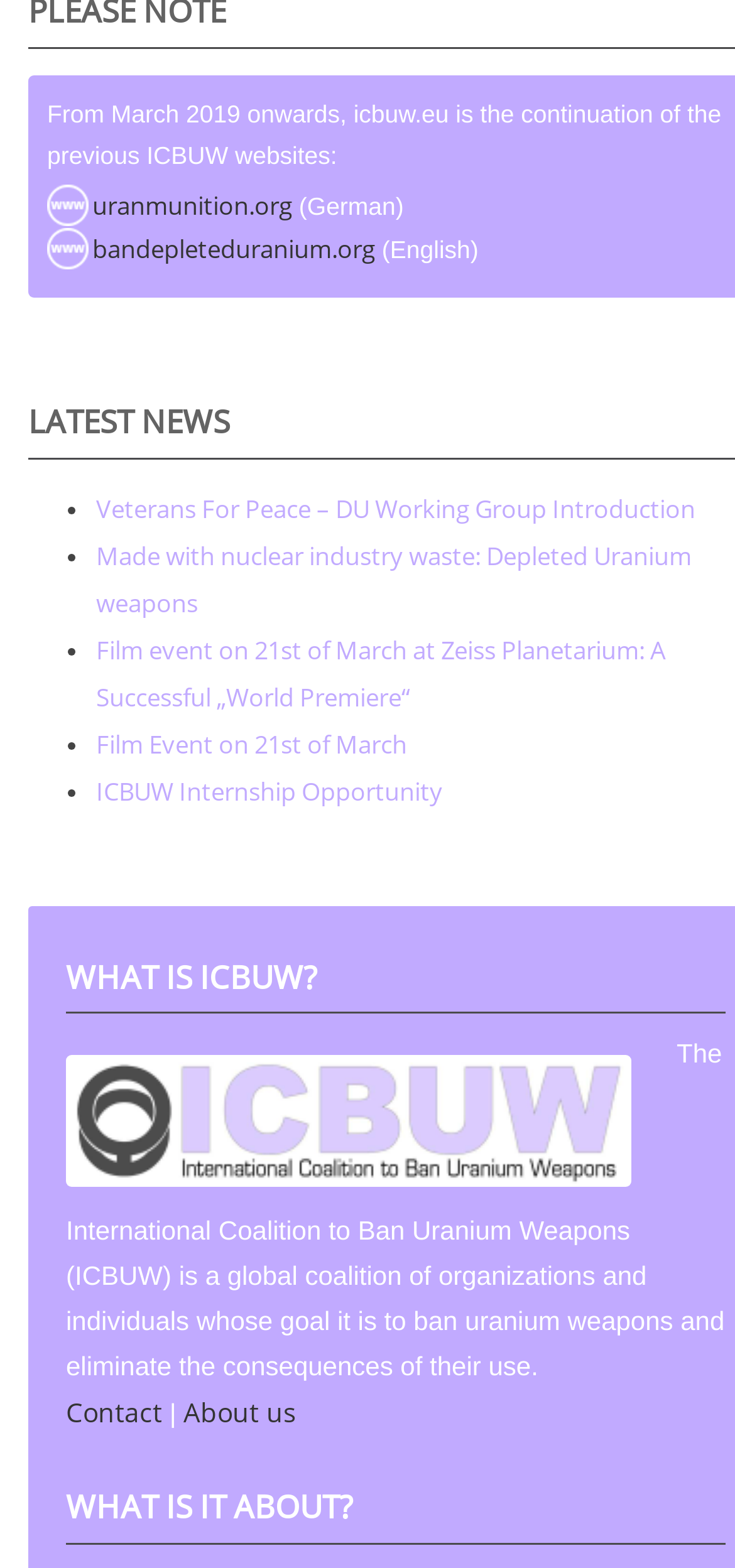Identify the bounding box coordinates of the clickable region necessary to fulfill the following instruction: "read about what ICBUW is". The bounding box coordinates should be four float numbers between 0 and 1, i.e., [left, top, right, bottom].

[0.09, 0.663, 0.986, 0.88]